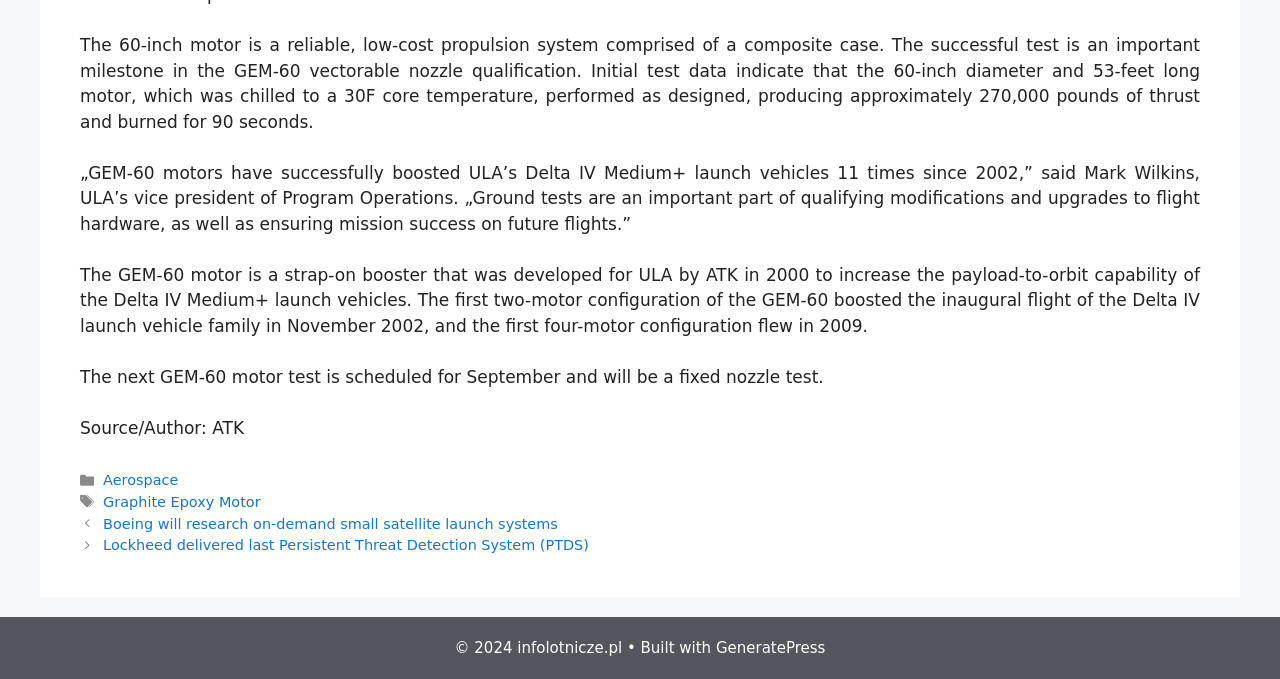Using the element description Century Square, predict the bounding box coordinates for the UI element. Provide the coordinates in (top-left x, top-left y, bottom-right x, bottom-right y) format with values ranging from 0 to 1.

None